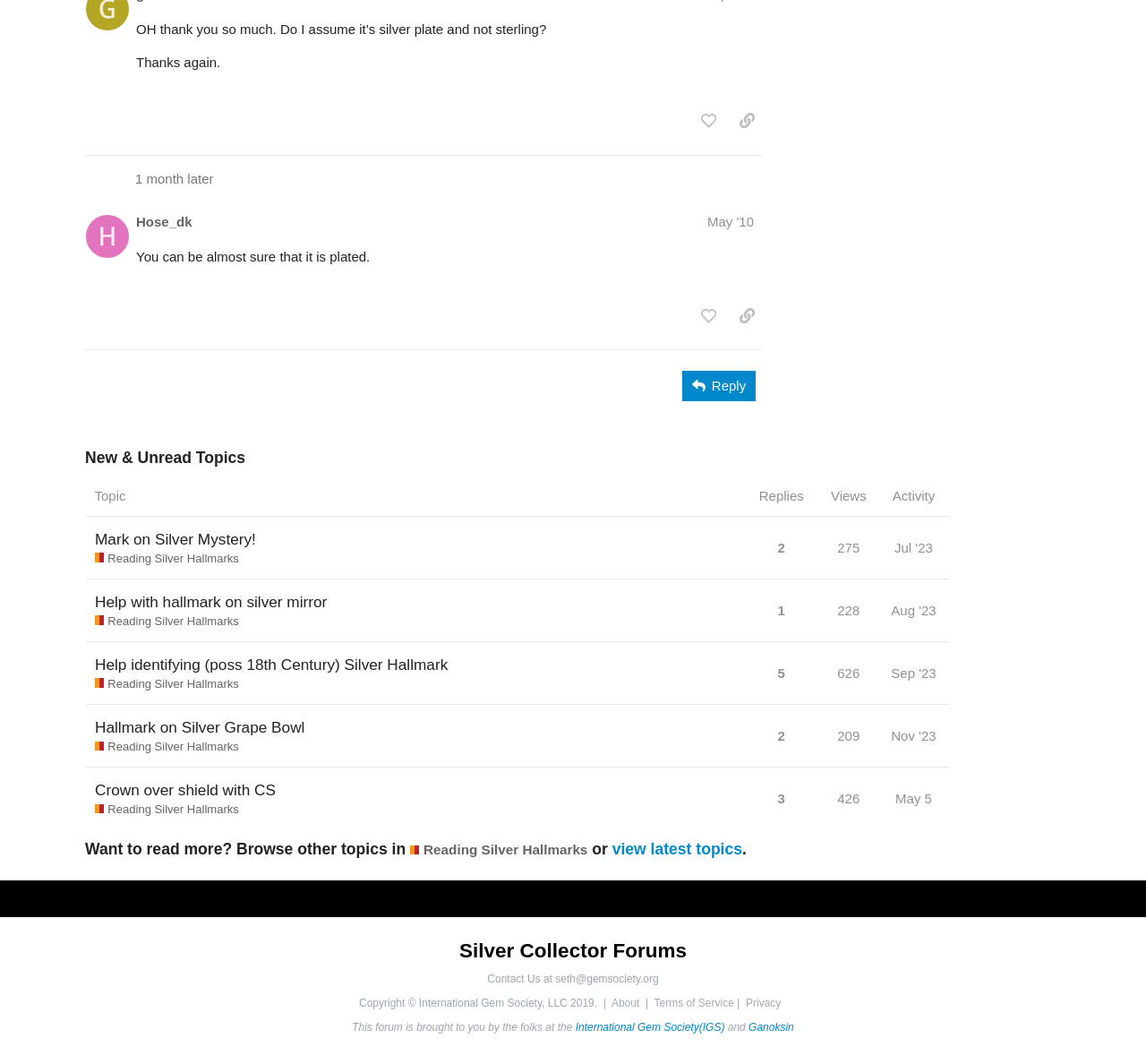Based on the element description, predict the bounding box coordinates (top-left x, top-left y, bottom-right x, bottom-right y) for the UI element in the screenshot: Reading Silver Hallmarks

[0.083, 0.517, 0.208, 0.533]